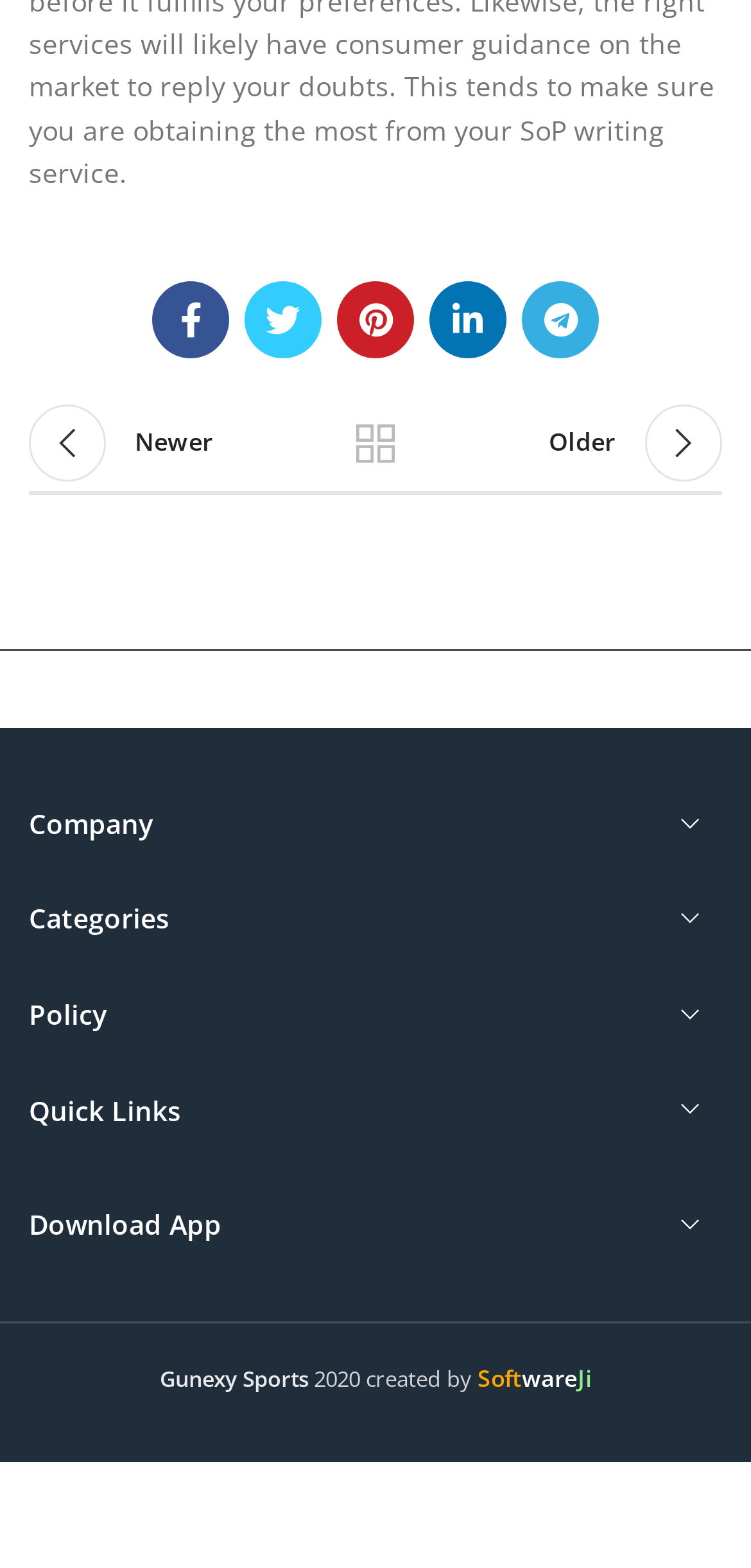Please predict the bounding box coordinates (top-left x, top-left y, bottom-right x, bottom-right y) for the UI element in the screenshot that fits the description: SoftwareJi

[0.636, 0.869, 0.787, 0.888]